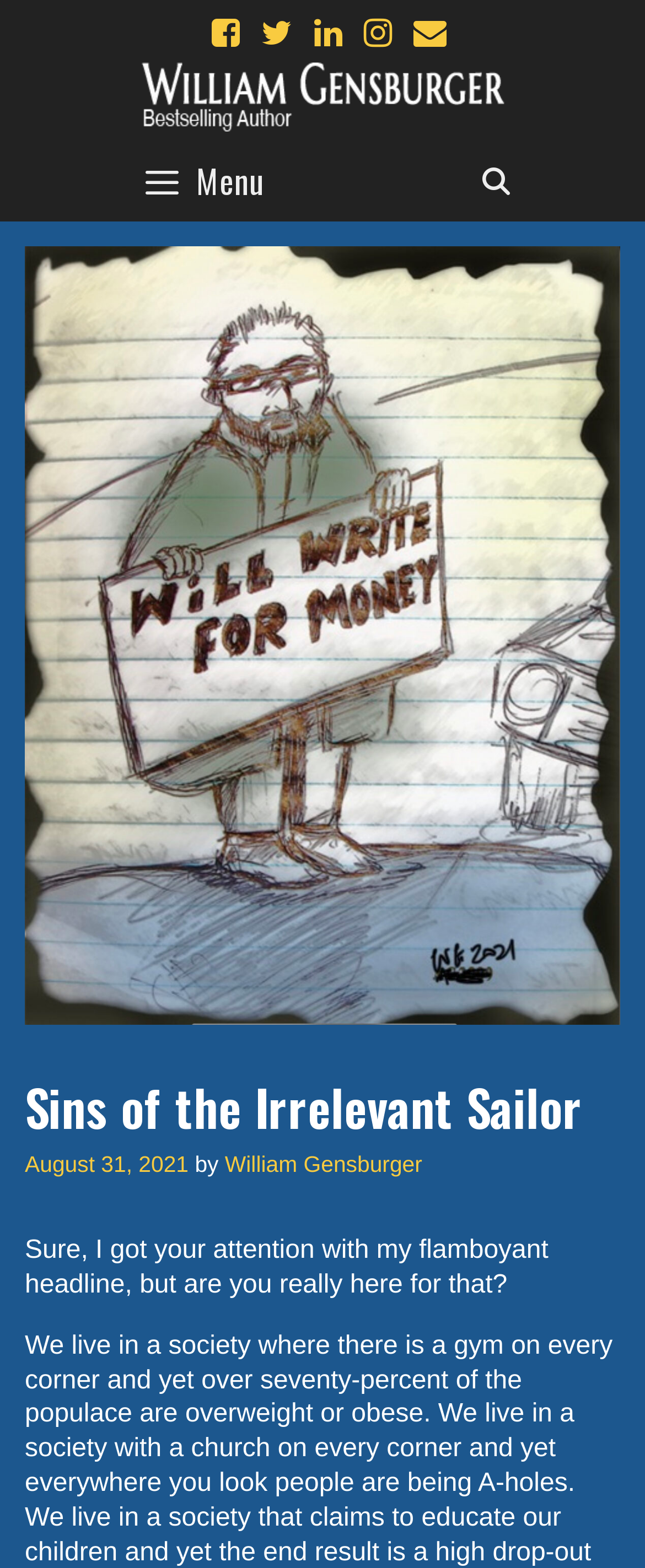Extract the bounding box coordinates for the UI element described as: "Menu".

[0.205, 0.089, 0.808, 0.141]